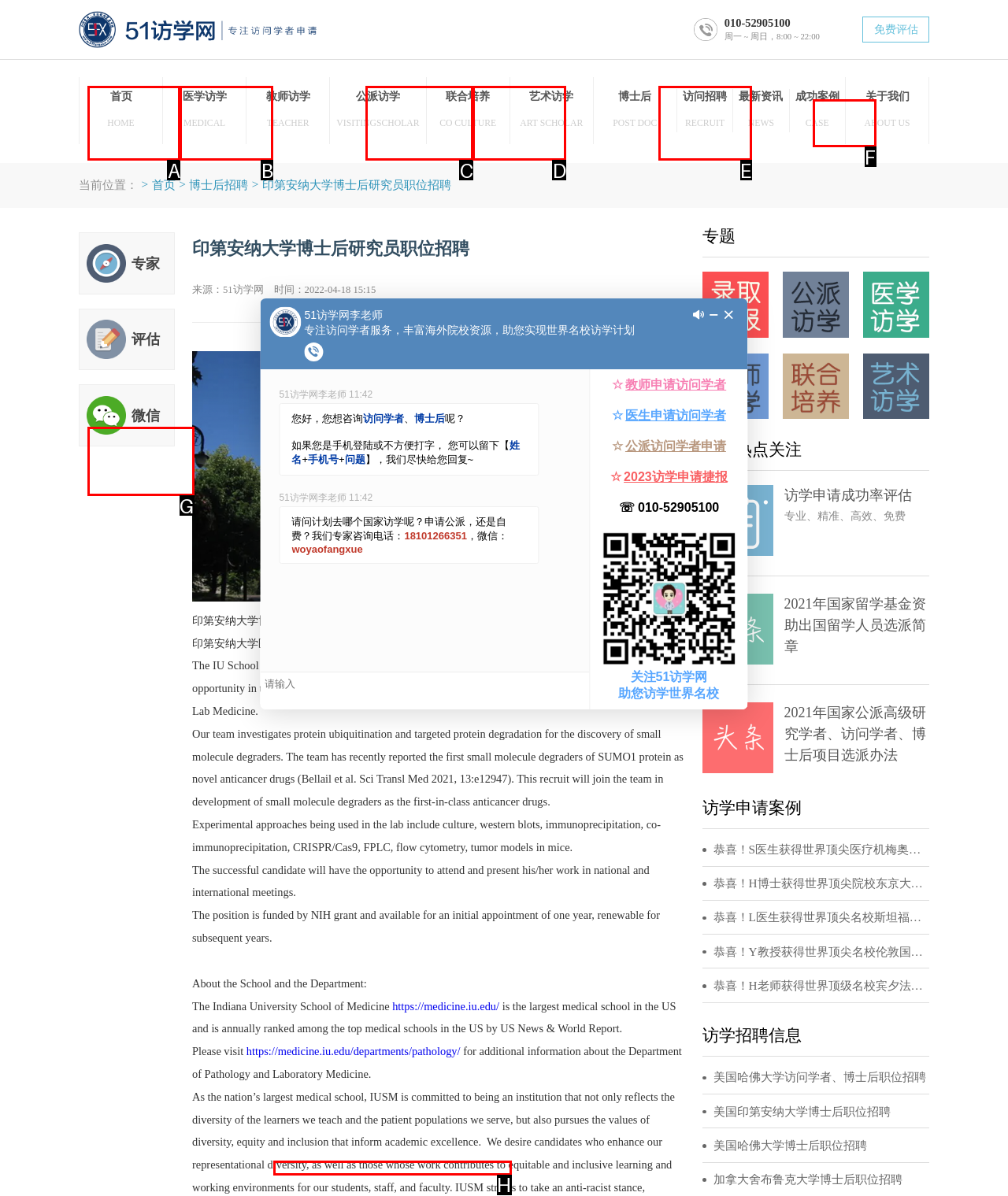Point out the option that needs to be clicked to fulfill the following instruction: Click the '最新资讯 NEWS' link
Answer with the letter of the appropriate choice from the listed options.

F